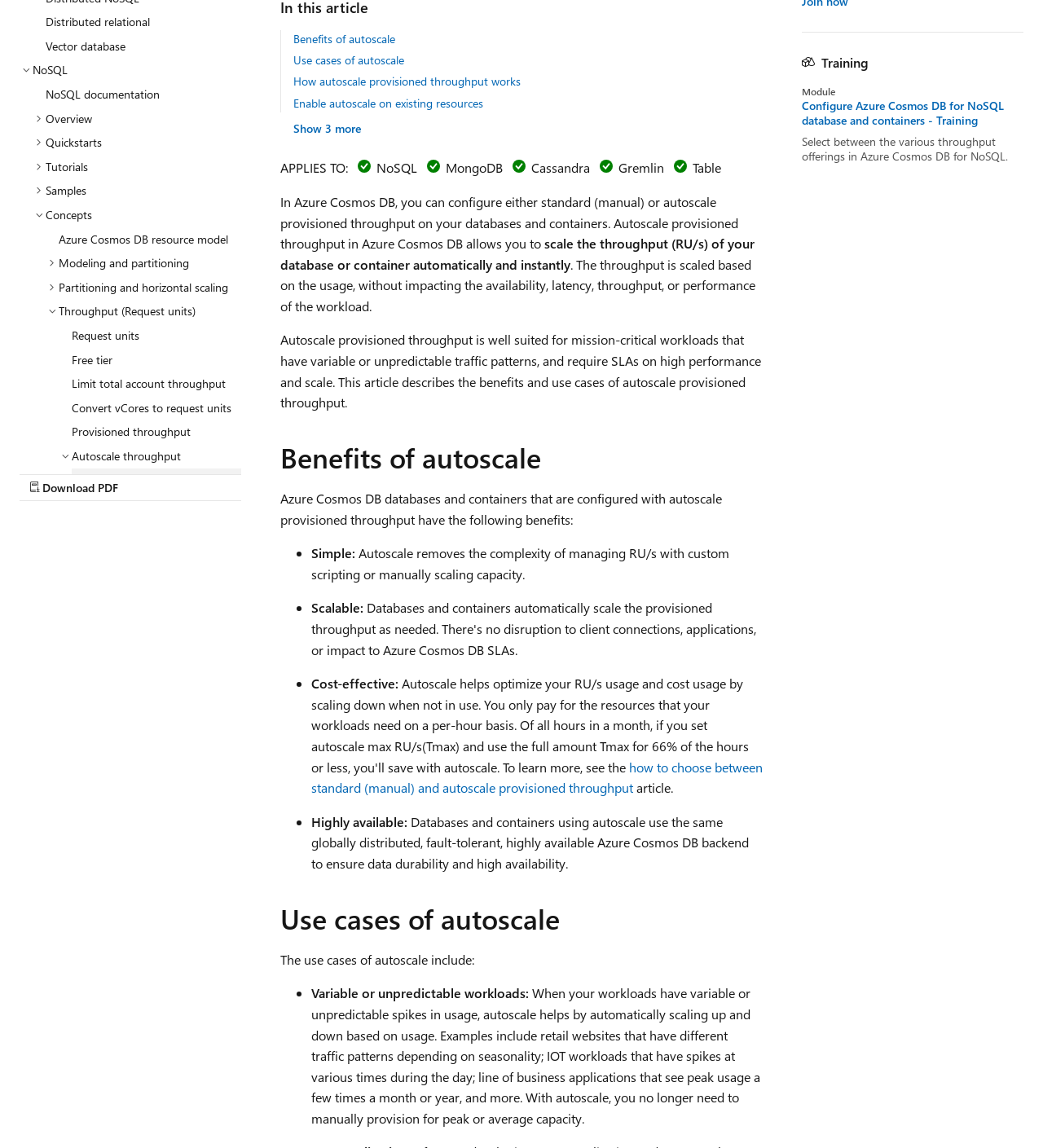Using the description: "Show 3 more", identify the bounding box of the corresponding UI element in the screenshot.

[0.281, 0.106, 0.346, 0.118]